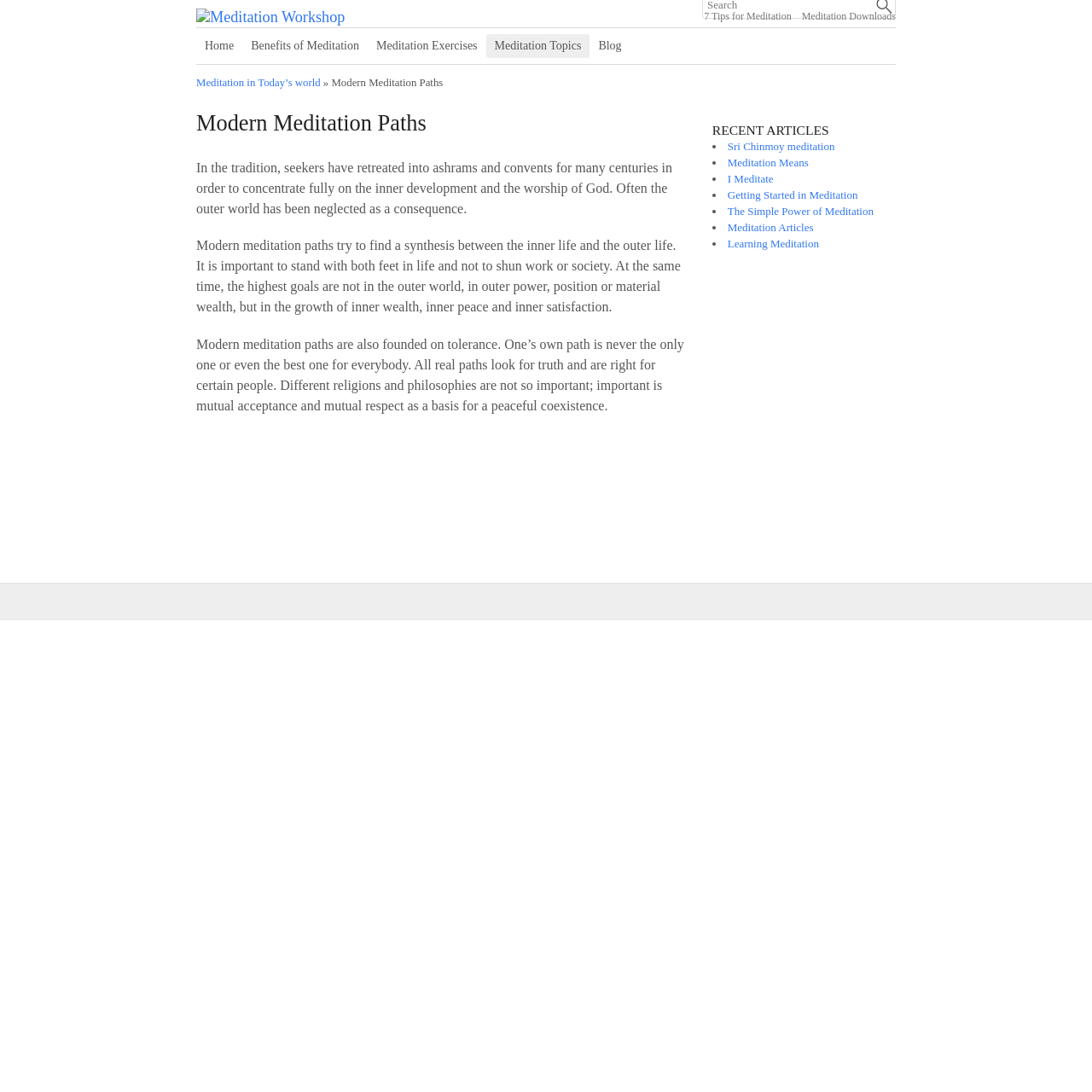Please specify the bounding box coordinates of the clickable region to carry out the following instruction: "Explore 'Benefits of Meditation'". The coordinates should be four float numbers between 0 and 1, in the format [left, top, right, bottom].

[0.222, 0.031, 0.337, 0.053]